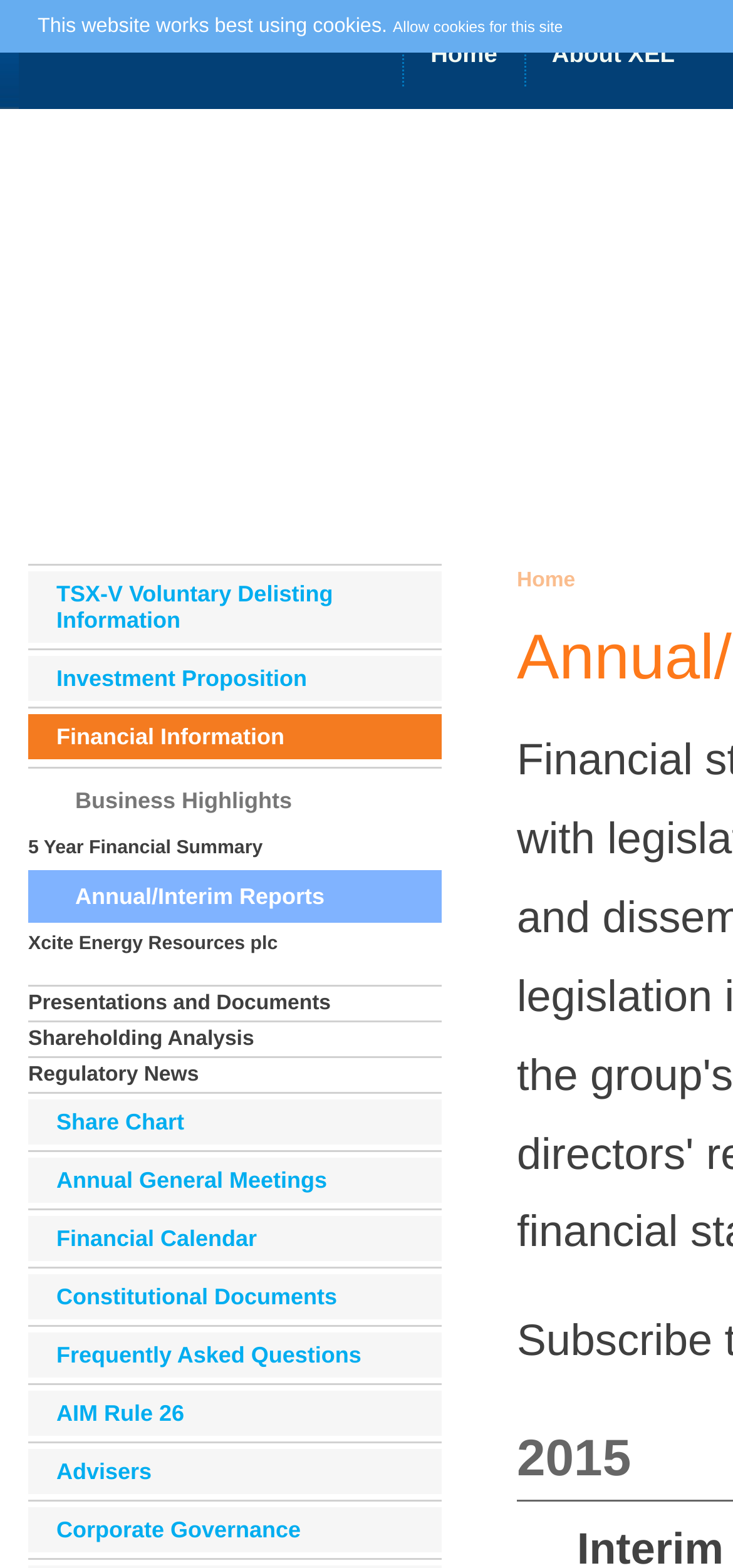Identify the bounding box coordinates of the area that should be clicked in order to complete the given instruction: "access Financial Information". The bounding box coordinates should be four float numbers between 0 and 1, i.e., [left, top, right, bottom].

[0.038, 0.455, 0.603, 0.484]